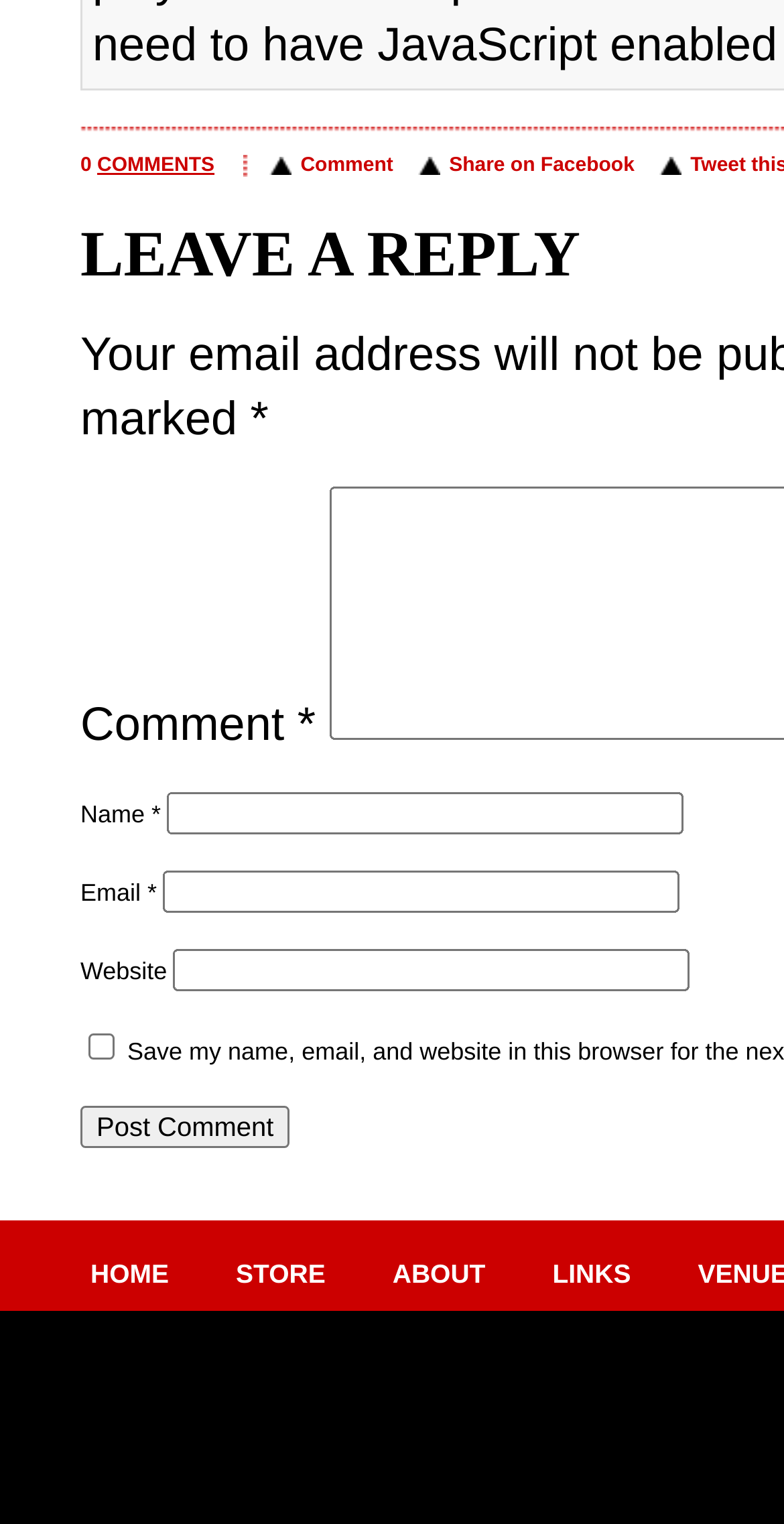Answer the question using only one word or a concise phrase: What is the purpose of the button at the bottom?

Post Comment